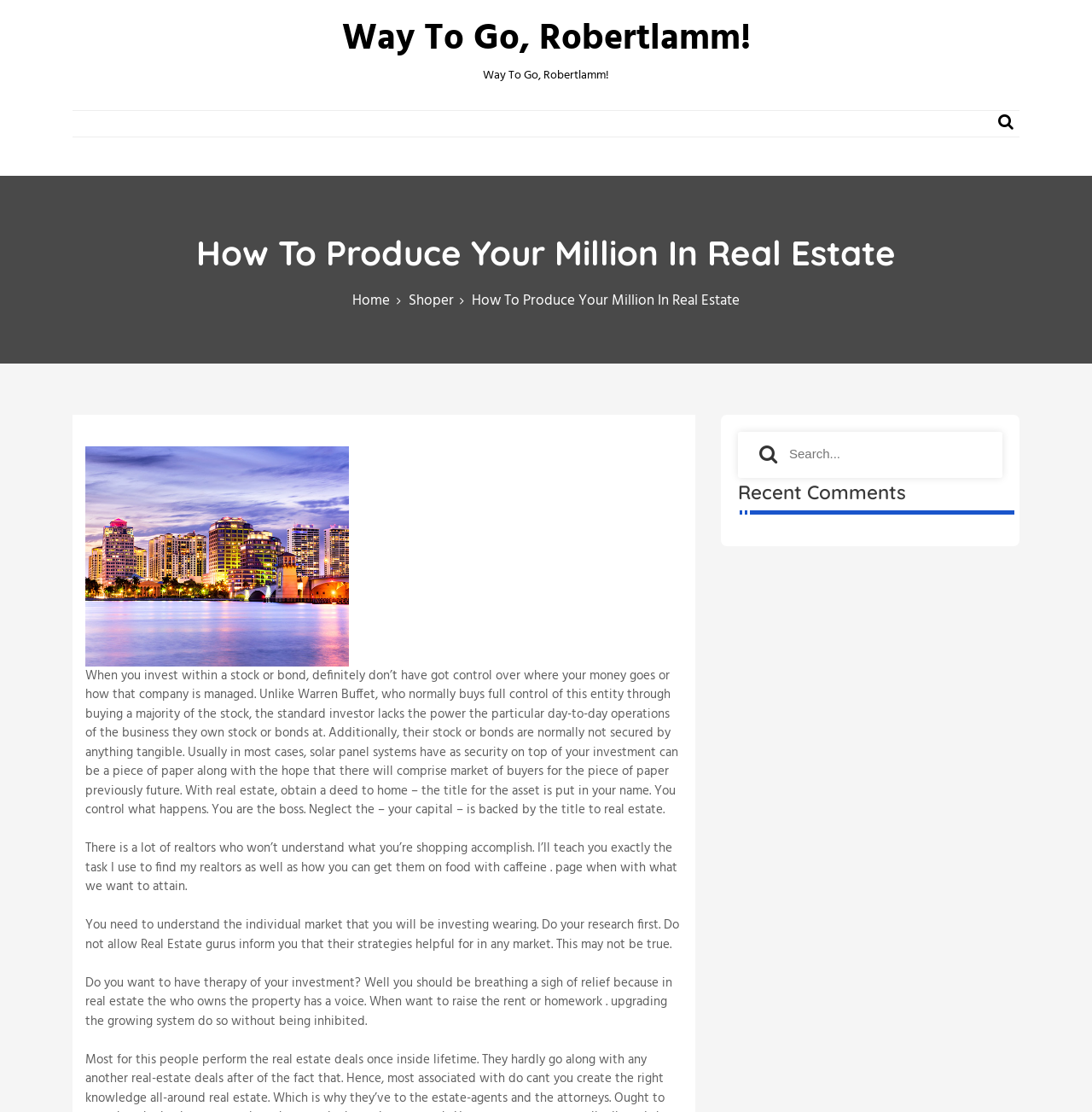Refer to the screenshot and answer the following question in detail:
What is the purpose of the search box?

The search box is likely intended to allow users to search for specific topics or keywords within the website, making it easier to find relevant information.